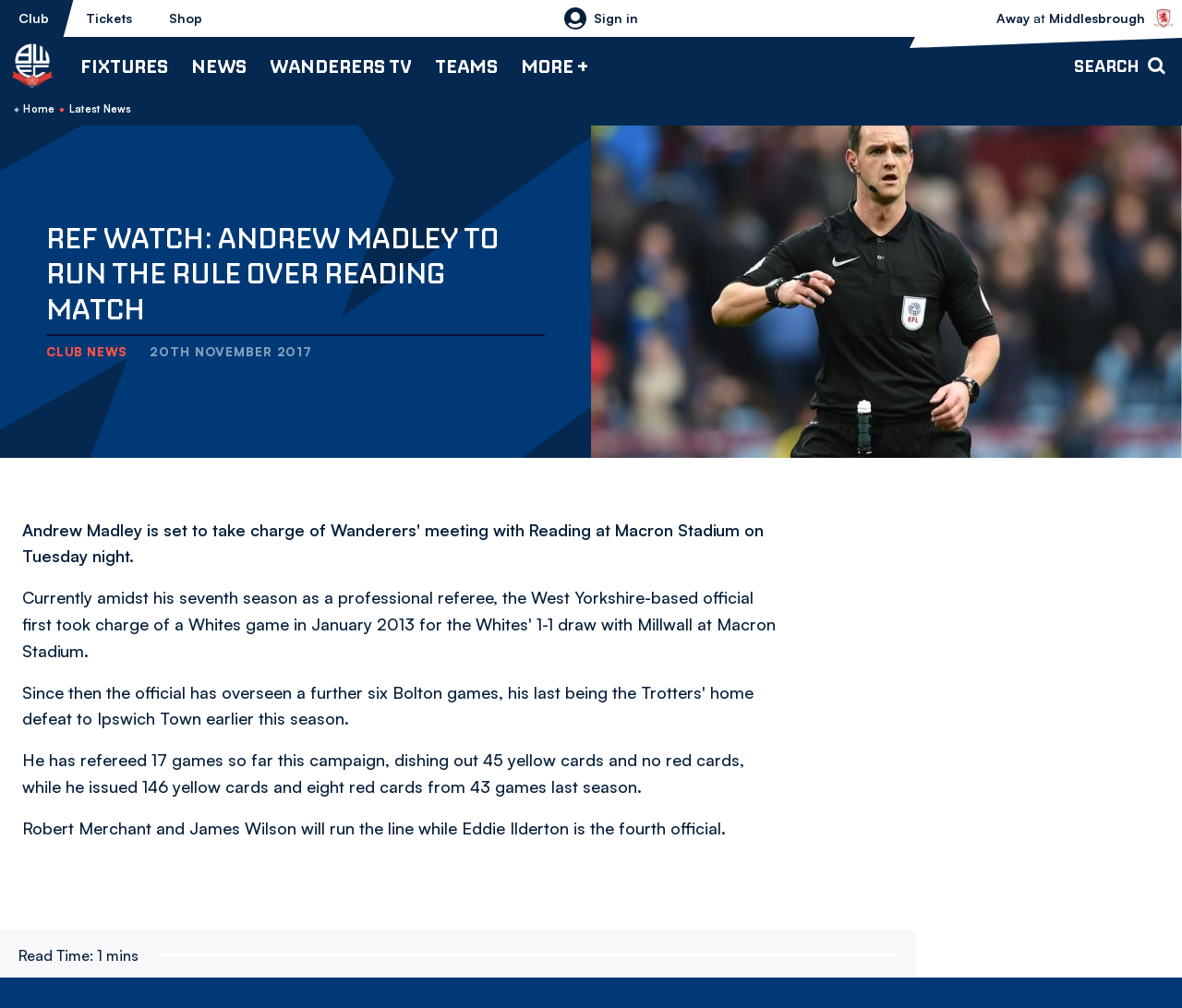What is the name of the football club?
Please provide a single word or phrase based on the screenshot.

Bolton Wanderers FC